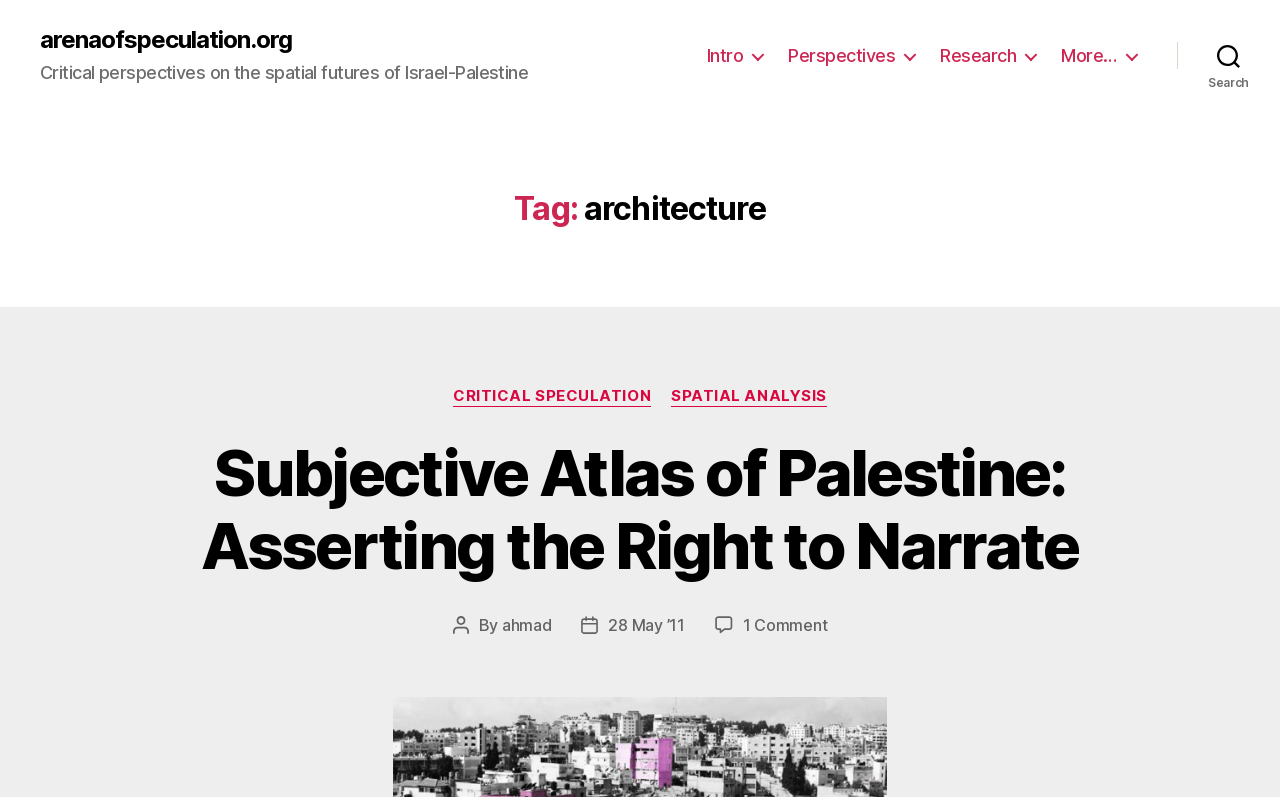Please provide a short answer using a single word or phrase for the question:
What is the main topic of the webpage?

Architecture